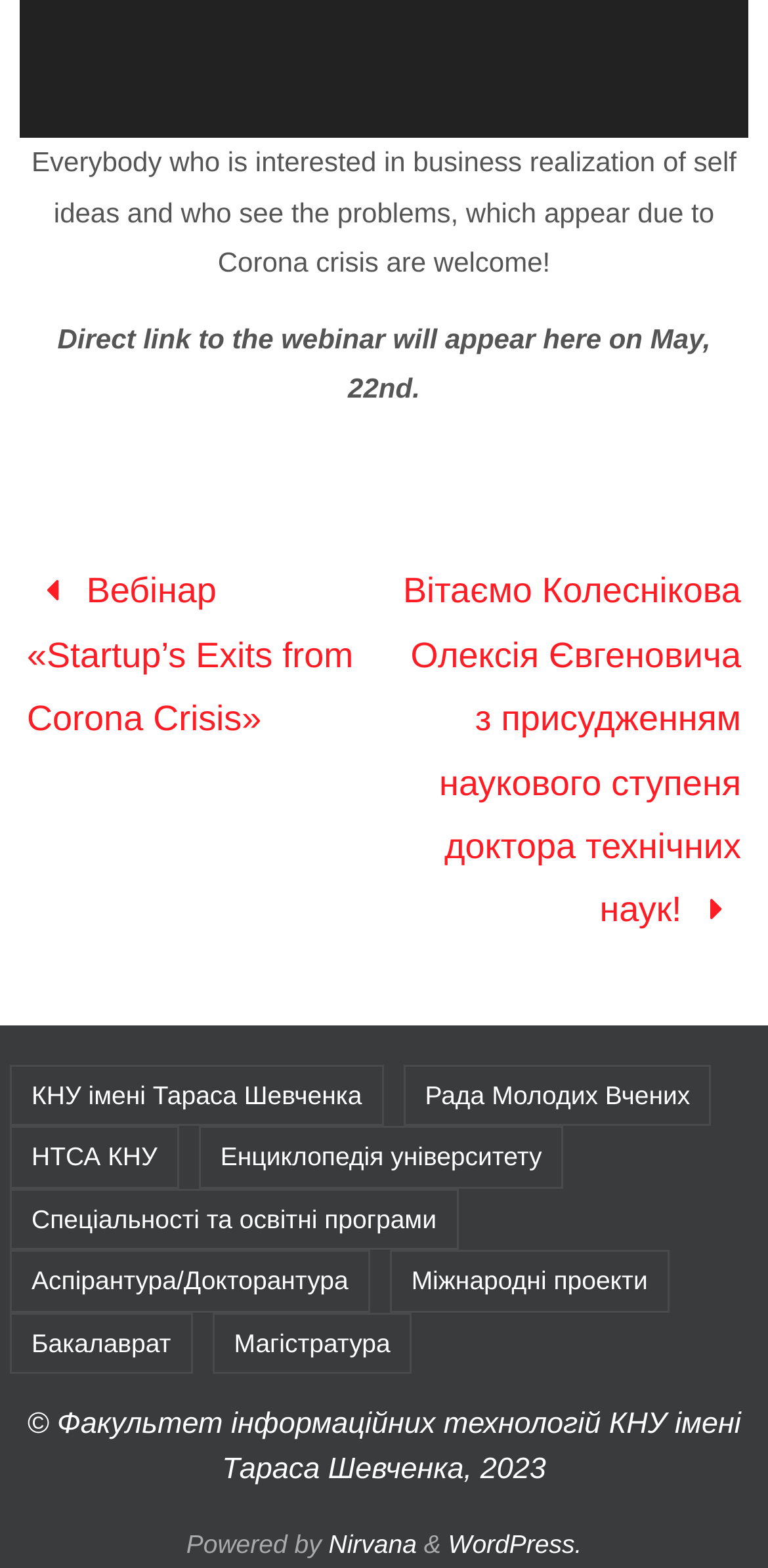Could you locate the bounding box coordinates for the section that should be clicked to accomplish this task: "Click the 'Відтворити' button".

[0.067, 0.051, 0.118, 0.076]